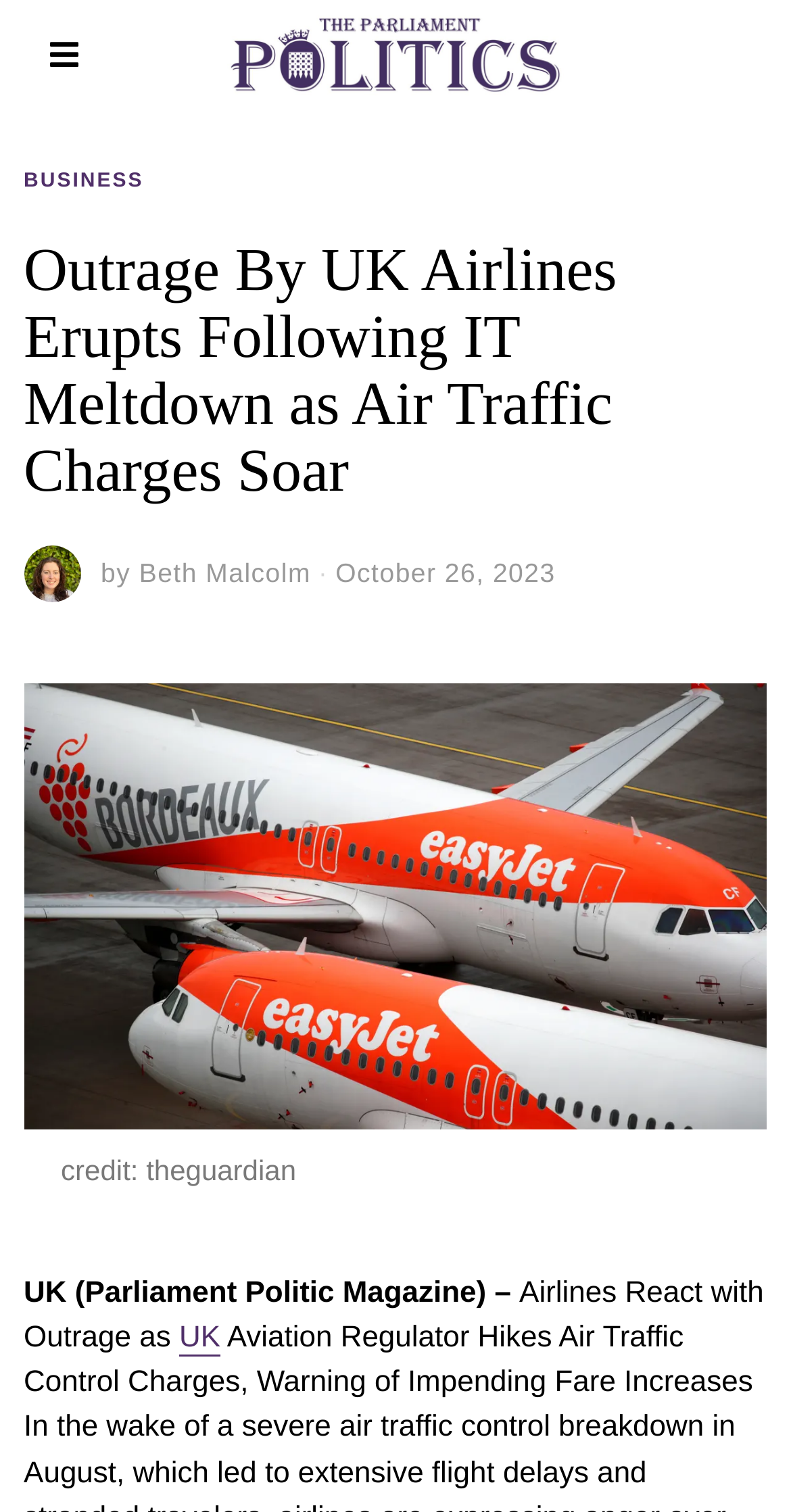Locate the heading on the webpage and return its text.

Outrage By UK Airlines Erupts Following IT Meltdown as Air Traffic Charges Soar